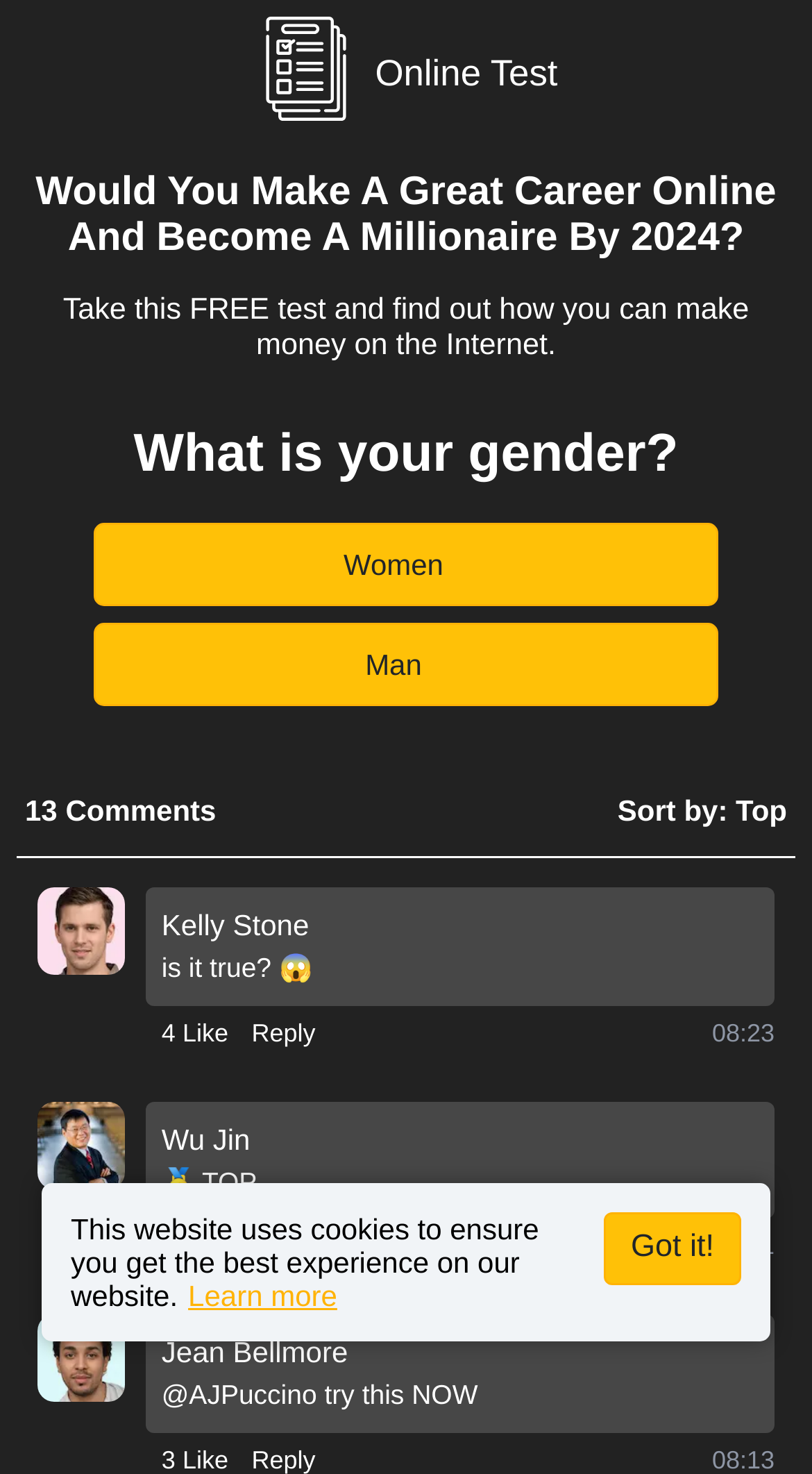From the image, can you give a detailed response to the question below:
What is the time of the comment?

The time of the comment can be found in the StaticText element with the text '08:23' which is located near the comment 'is it true? 😱'.